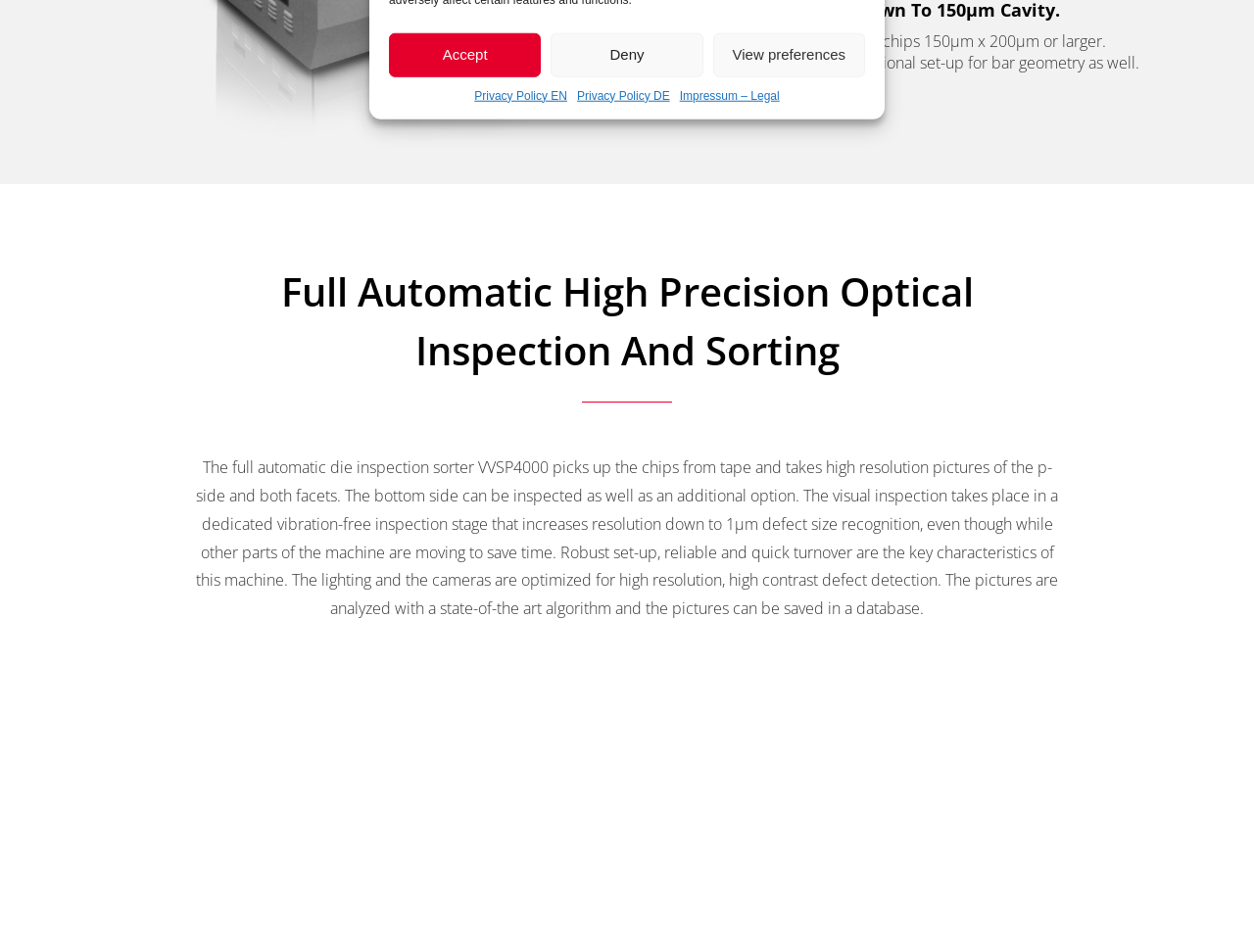Mark the bounding box of the element that matches the following description: "Accept".

[0.31, 0.034, 0.432, 0.081]